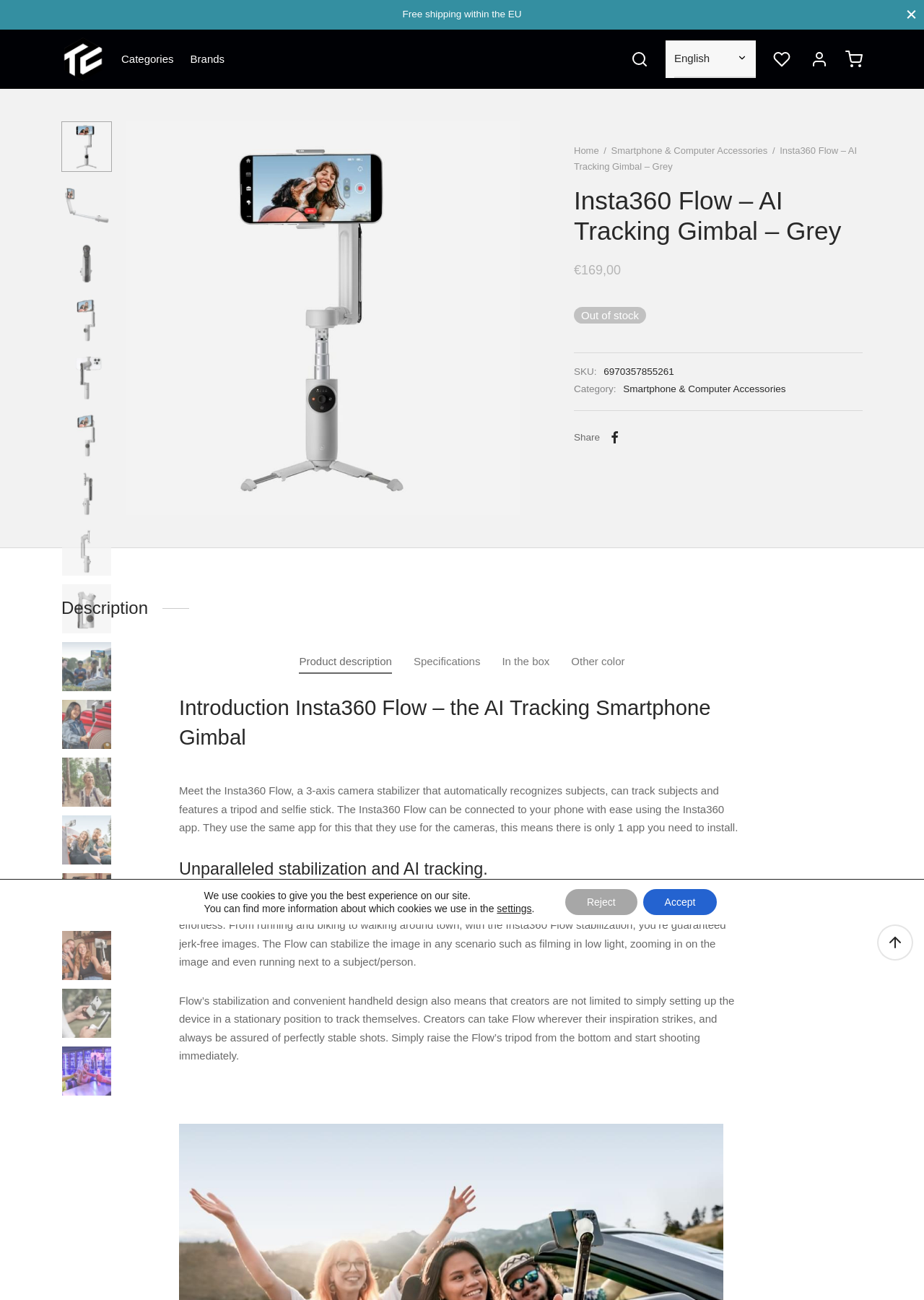What is the brand of the Insta360 Flow?
Deliver a detailed and extensive answer to the question.

I found the brand of the Insta360 Flow by looking at the product name, which is 'Insta360 Flow – AI Tracking Gimbal – Grey'.